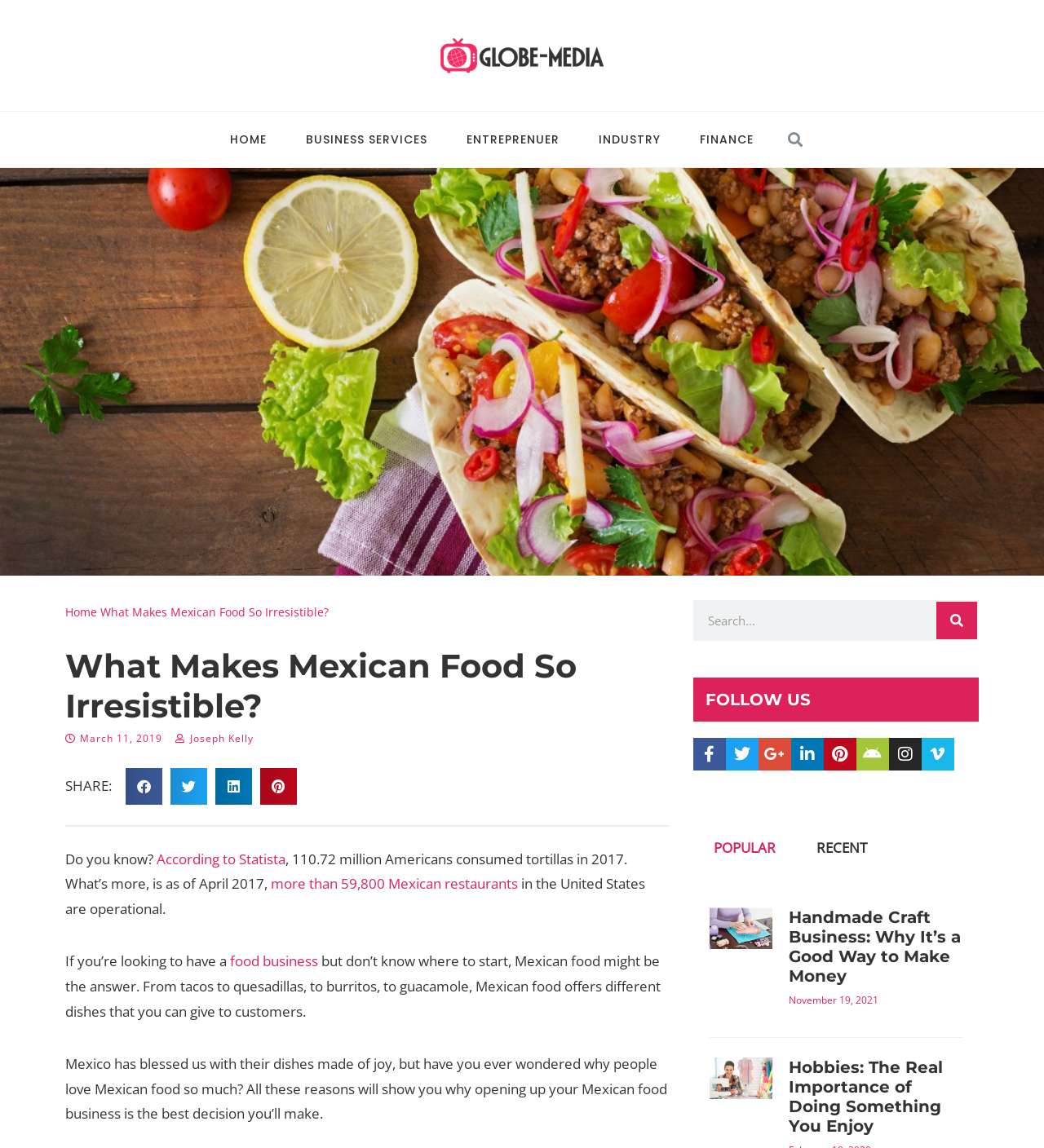Please locate the bounding box coordinates of the element that should be clicked to achieve the given instruction: "Click on the 'food business' link".

[0.22, 0.829, 0.305, 0.845]